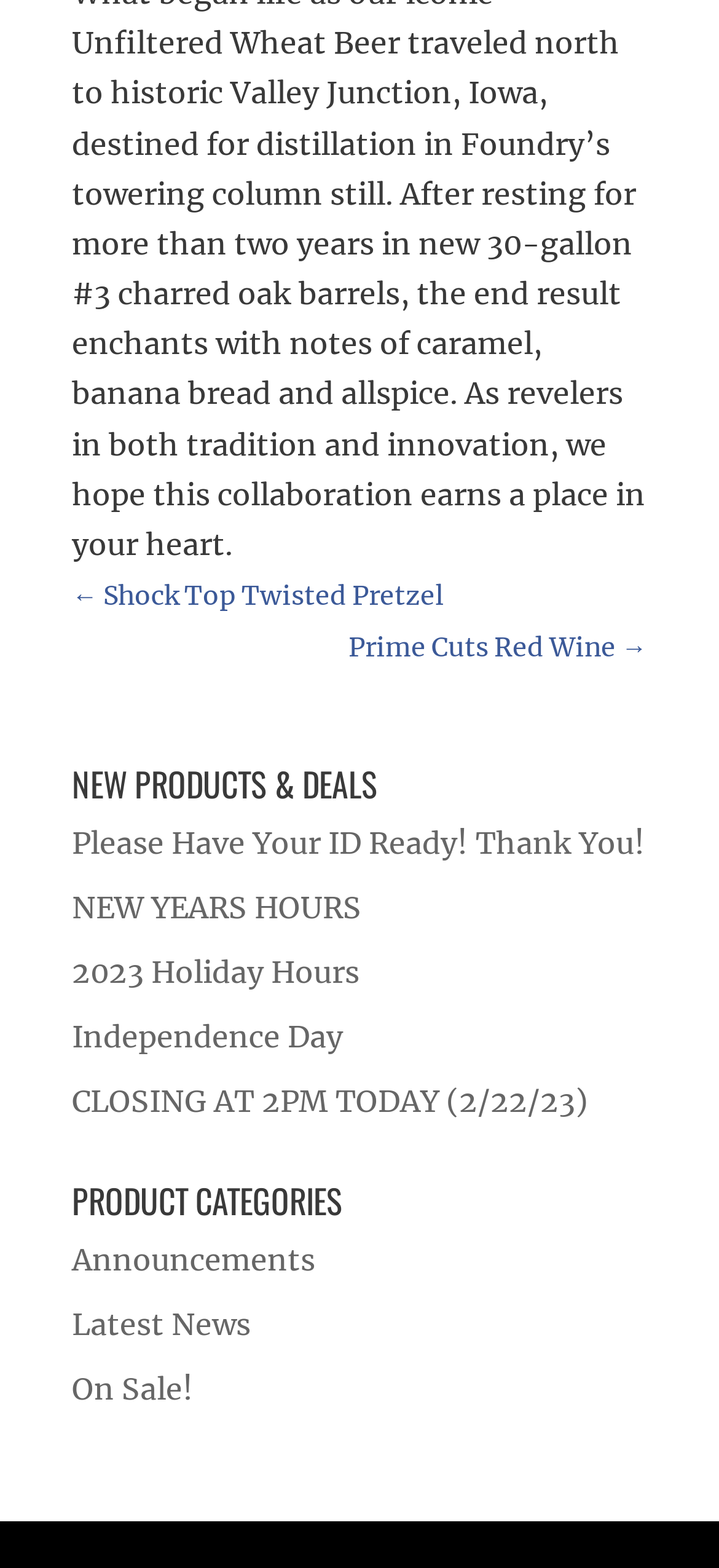Locate the bounding box coordinates of the item that should be clicked to fulfill the instruction: "View Prime Cuts Red Wine".

[0.485, 0.403, 0.9, 0.424]